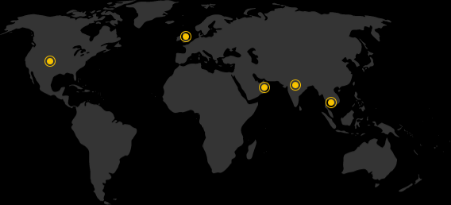Produce a meticulous caption for the image.

The image displays a world map highlighting various locations with yellow markers. Each marker indicates significant points of interest across different continents, emphasizing global connectivity and outreach. The map uses a dark background to enhance visibility, allowing the yellow markers to stand out prominently. This visual representation suggests a networked approach to business, potentially illustrating service areas or operational hubs within an international context.